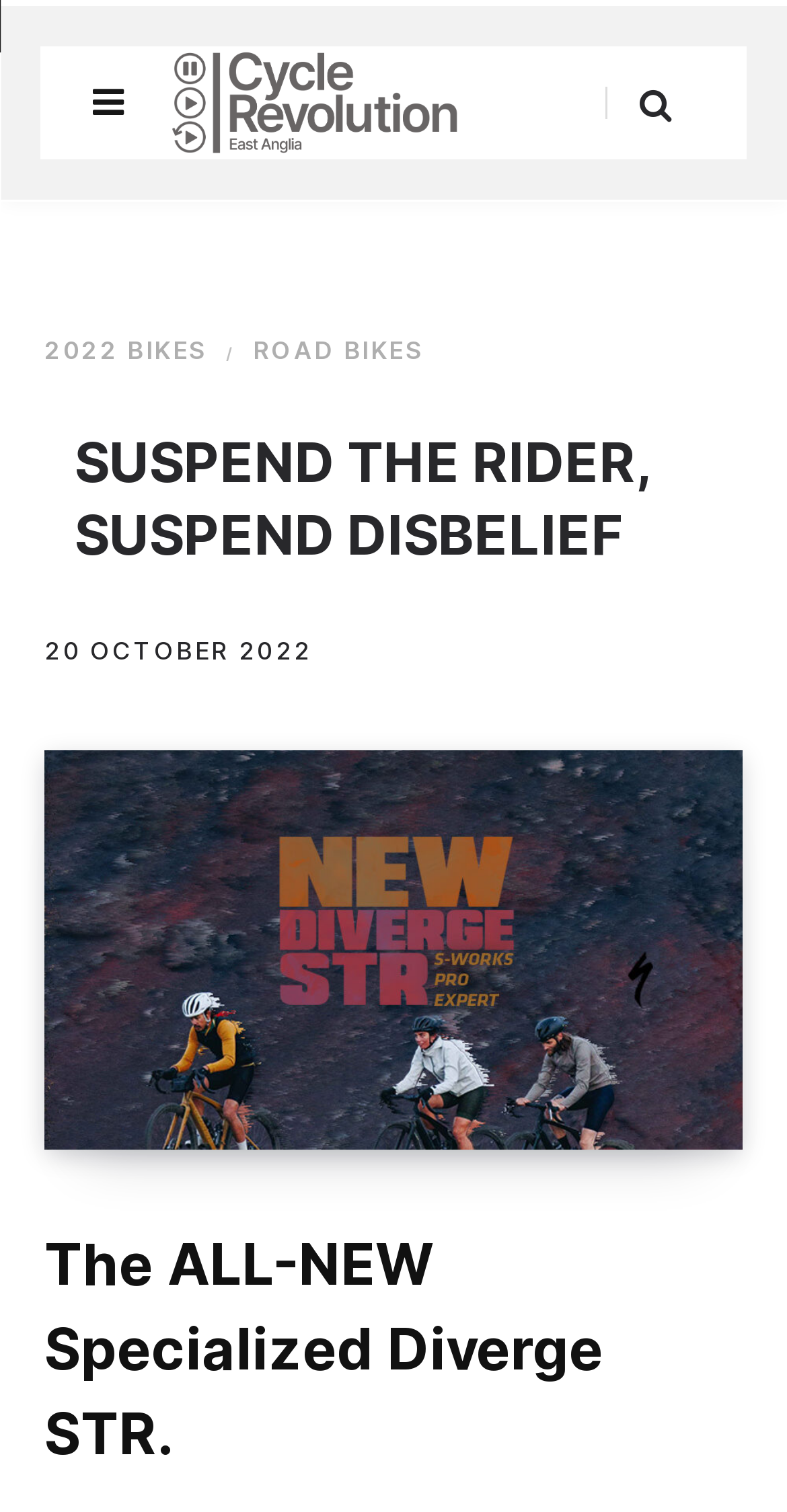Find the bounding box coordinates for the UI element that matches this description: "2022 Bikes".

[0.056, 0.221, 0.264, 0.241]